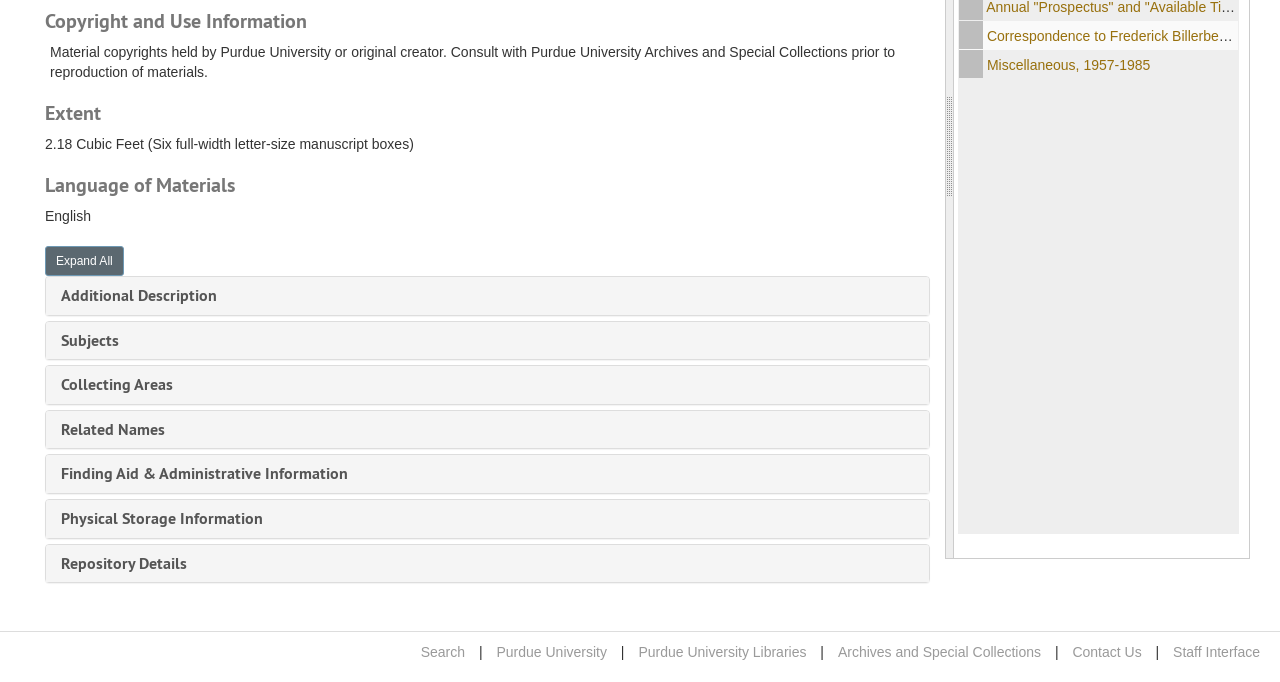Given the element description Finding Aid & Administrative Information, specify the bounding box coordinates of the corresponding UI element in the format (top-left x, top-left y, bottom-right x, bottom-right y). All values must be between 0 and 1.

[0.048, 0.679, 0.272, 0.71]